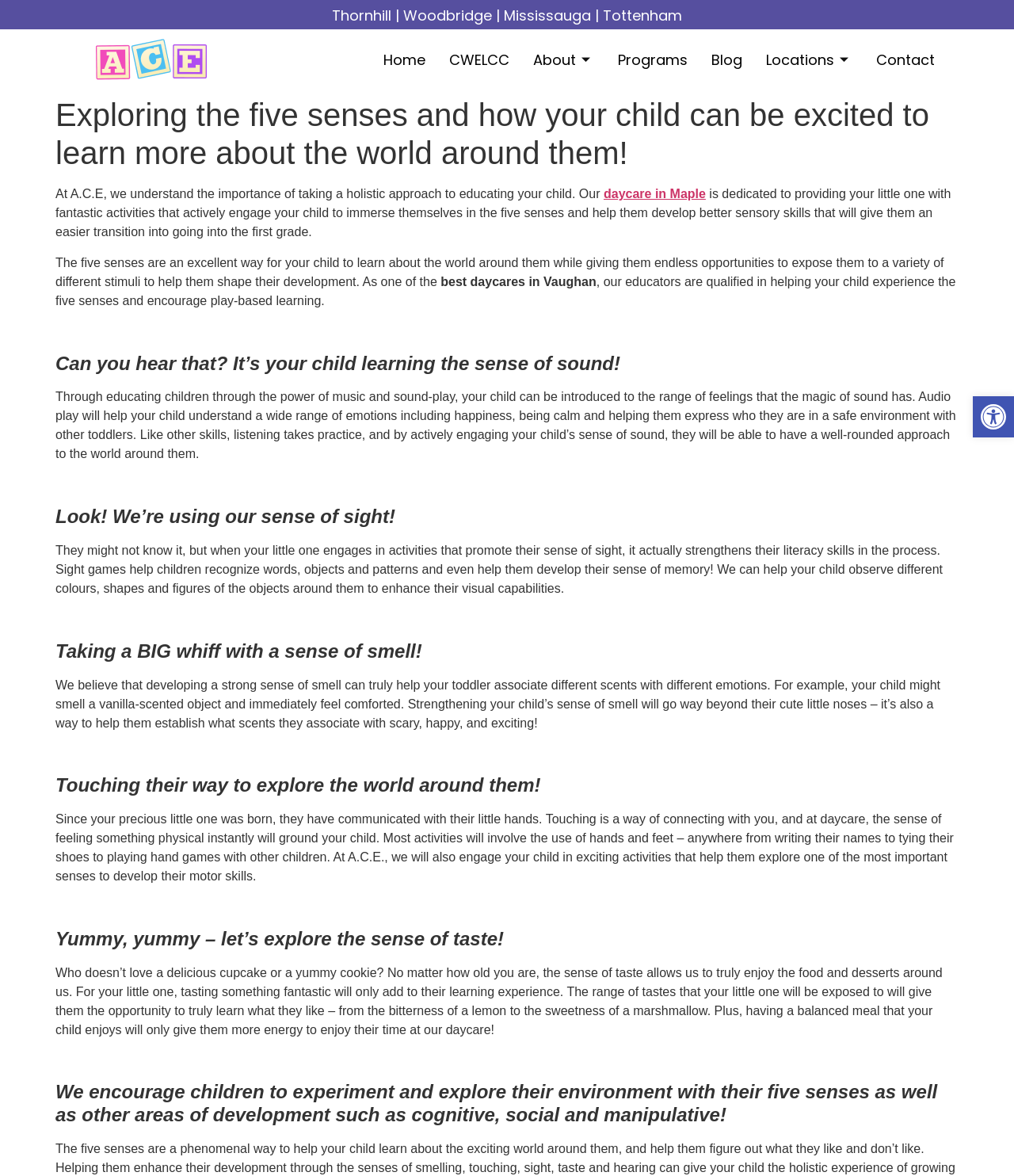Provide an in-depth caption for the elements present on the webpage.

This webpage is about A.C.E. Daycares & Childcare, specifically focusing on the importance of educating children through a holistic approach. At the top right corner, there is a button to open the toolbar accessibility tools, accompanied by an image. Below this, there are links to different locations, including Thornhill, Woodbridge, Mississauga, and Tottenham.

The main content of the webpage is divided into sections, each focusing on one of the five senses: sound, sight, smell, touch, and taste. The first section, "Exploring the five senses and how your child can be excited to learn more about the world around them!", is a heading that sets the tone for the rest of the page.

The section on sound explains how music and sound-play can help children develop their sense of sound and understand a range of emotions. The section on sight discusses how activities that promote sight can strengthen literacy skills and help children recognize words, objects, and patterns.

The section on smell explains how developing a strong sense of smell can help children associate different scents with emotions. The section on touch discusses how touching is a way of connecting with others and how it can help children develop their motor skills. Finally, the section on taste explains how exposing children to a range of tastes can help them learn what they like and enjoy their food.

Throughout the webpage, there are links to other pages, including Home, CWELCC, About, Programs, Blog, Locations, and Contact. The overall structure of the webpage is organized, with clear headings and concise text that explains the importance of each sense in a child's development.